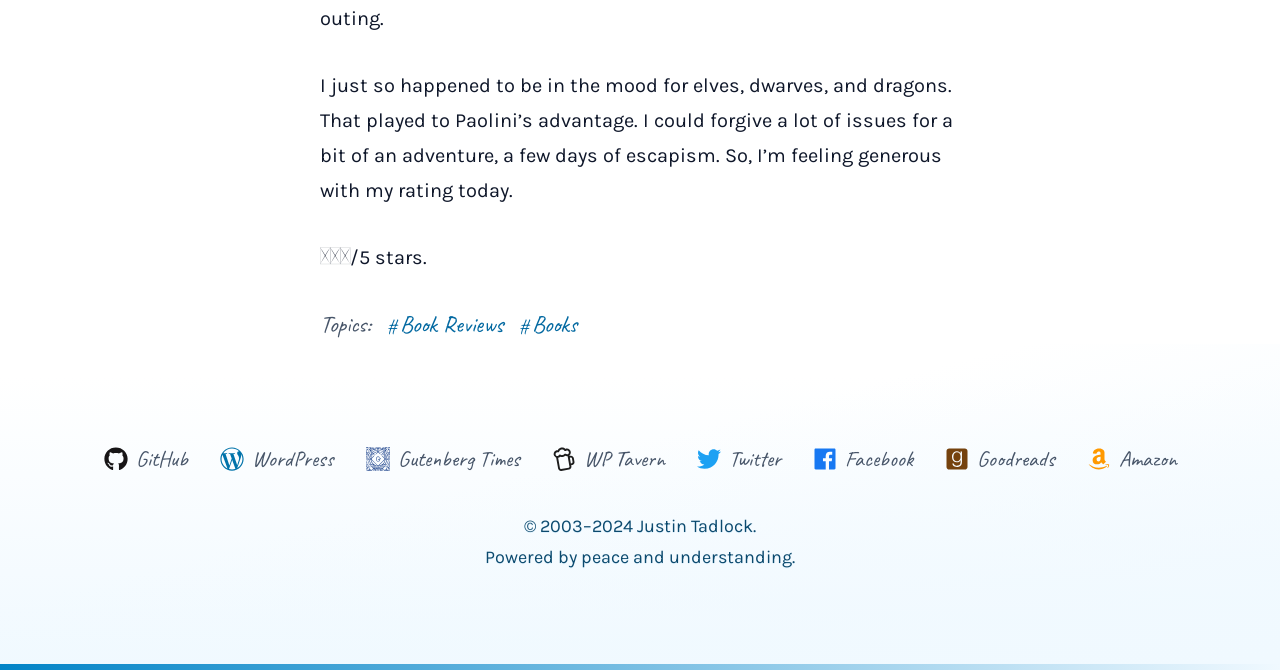Please find the bounding box coordinates of the section that needs to be clicked to achieve this instruction: "Go to Twitter".

[0.544, 0.657, 0.61, 0.714]